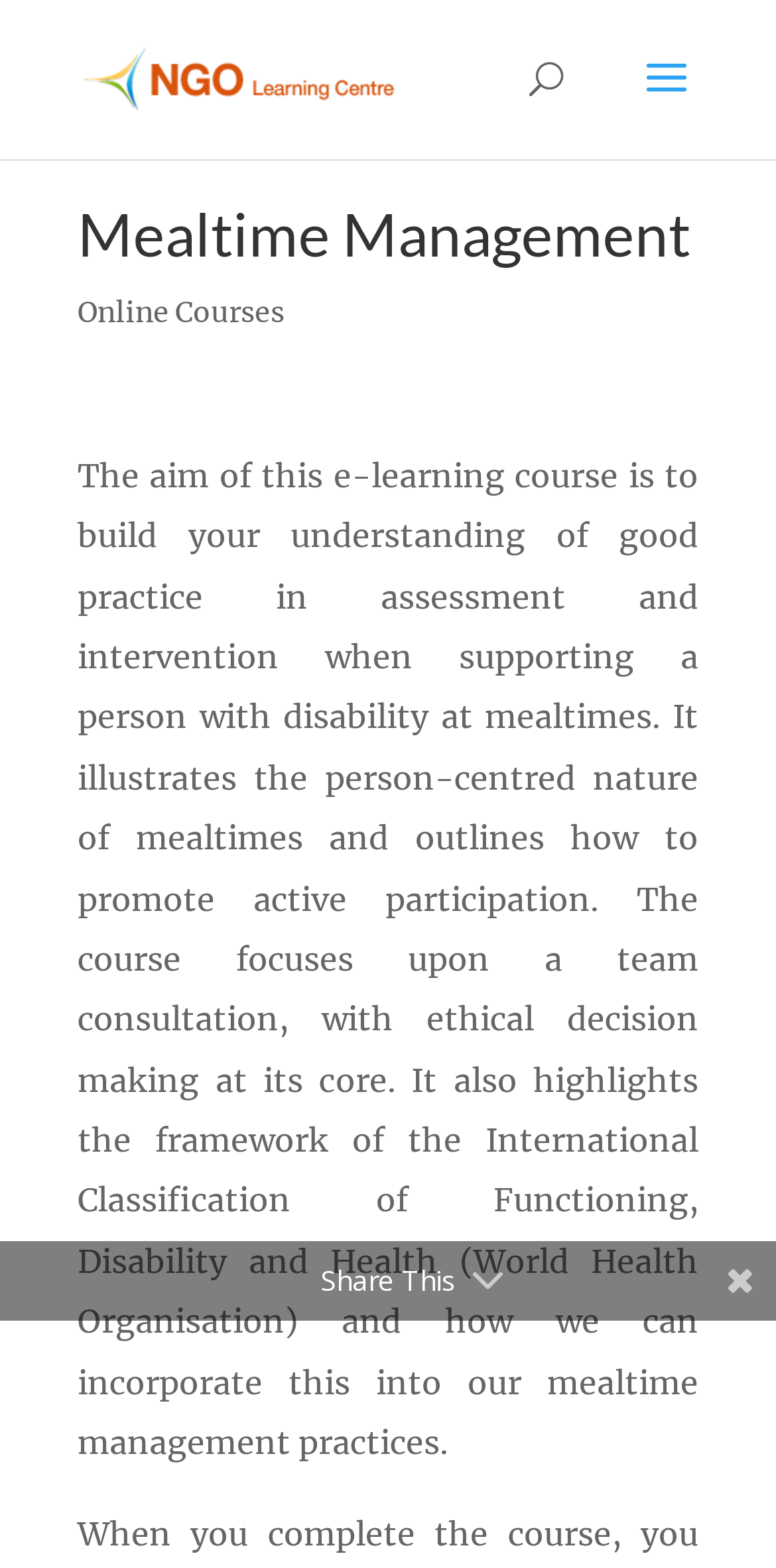Describe all significant elements and features of the webpage.

The webpage is about Mealtime Management, specifically an e-learning course focused on good practice in assessment and intervention when supporting people with disabilities at mealtimes. 

At the top left of the page, there is a link to "NGO Learning" accompanied by an image with the same name. Below this, there is a search bar that spans almost the entire width of the page. 

To the right of the search bar, there is a heading that reads "Mealtime Management". Below this heading, there is a link to "Online Courses". 

The main content of the page is a block of text that describes the course, explaining its aim, focus, and framework. This text block is positioned below the "Online Courses" link and occupies most of the page's width. 

At the bottom right of the page, there is a "Share This" text.